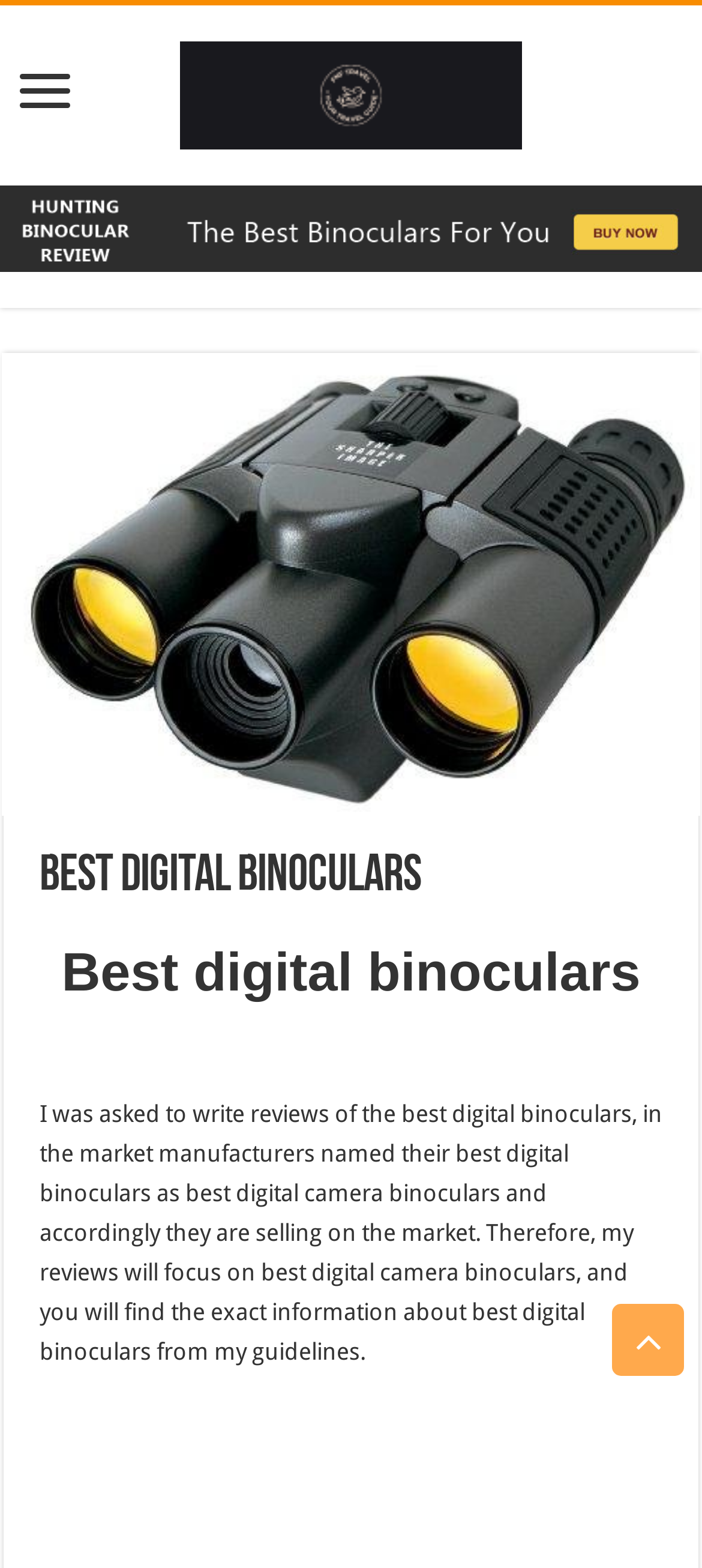Determine the main text heading of the webpage and provide its content.

Best Digital Binoculars